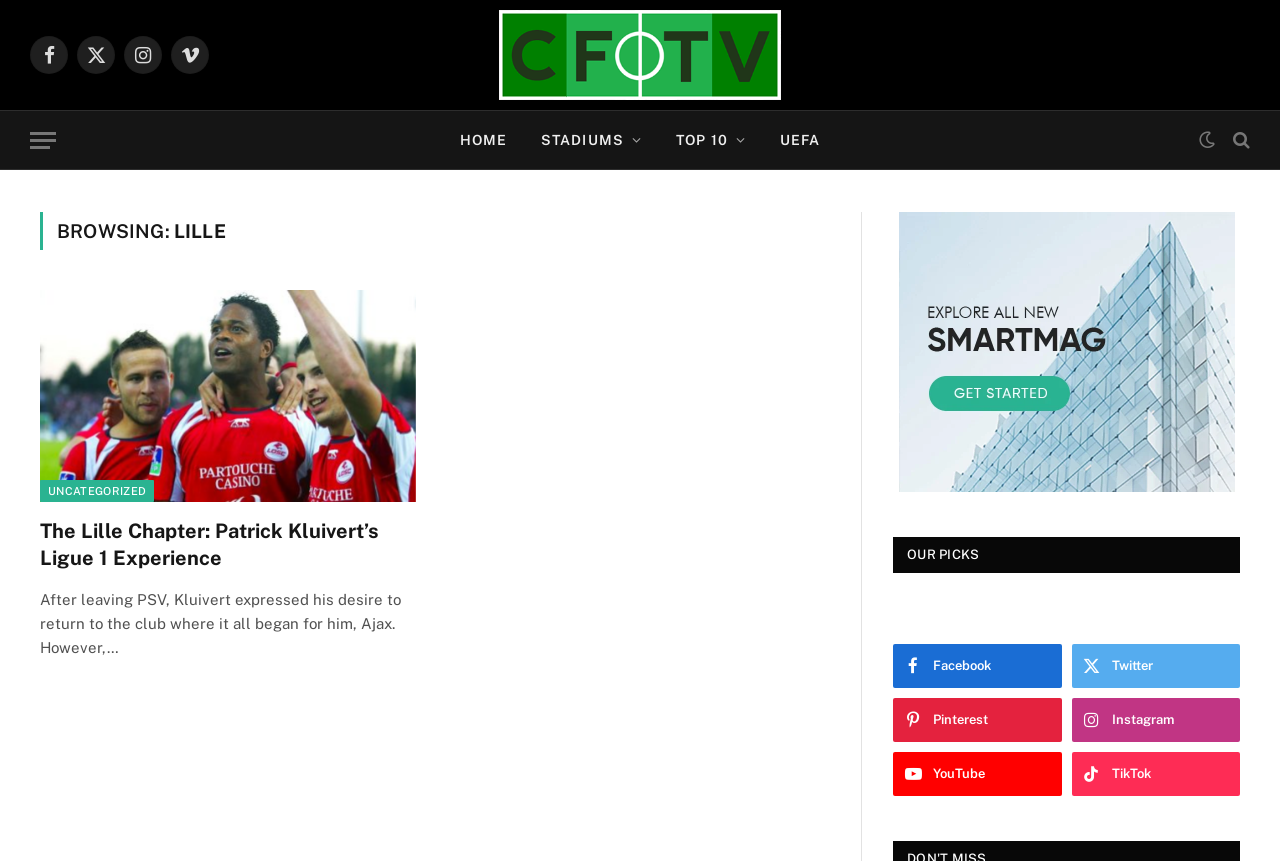Locate the bounding box coordinates of the item that should be clicked to fulfill the instruction: "Read article about Patrick Kluivert’s Ligue 1 Experience".

[0.031, 0.337, 0.325, 0.582]